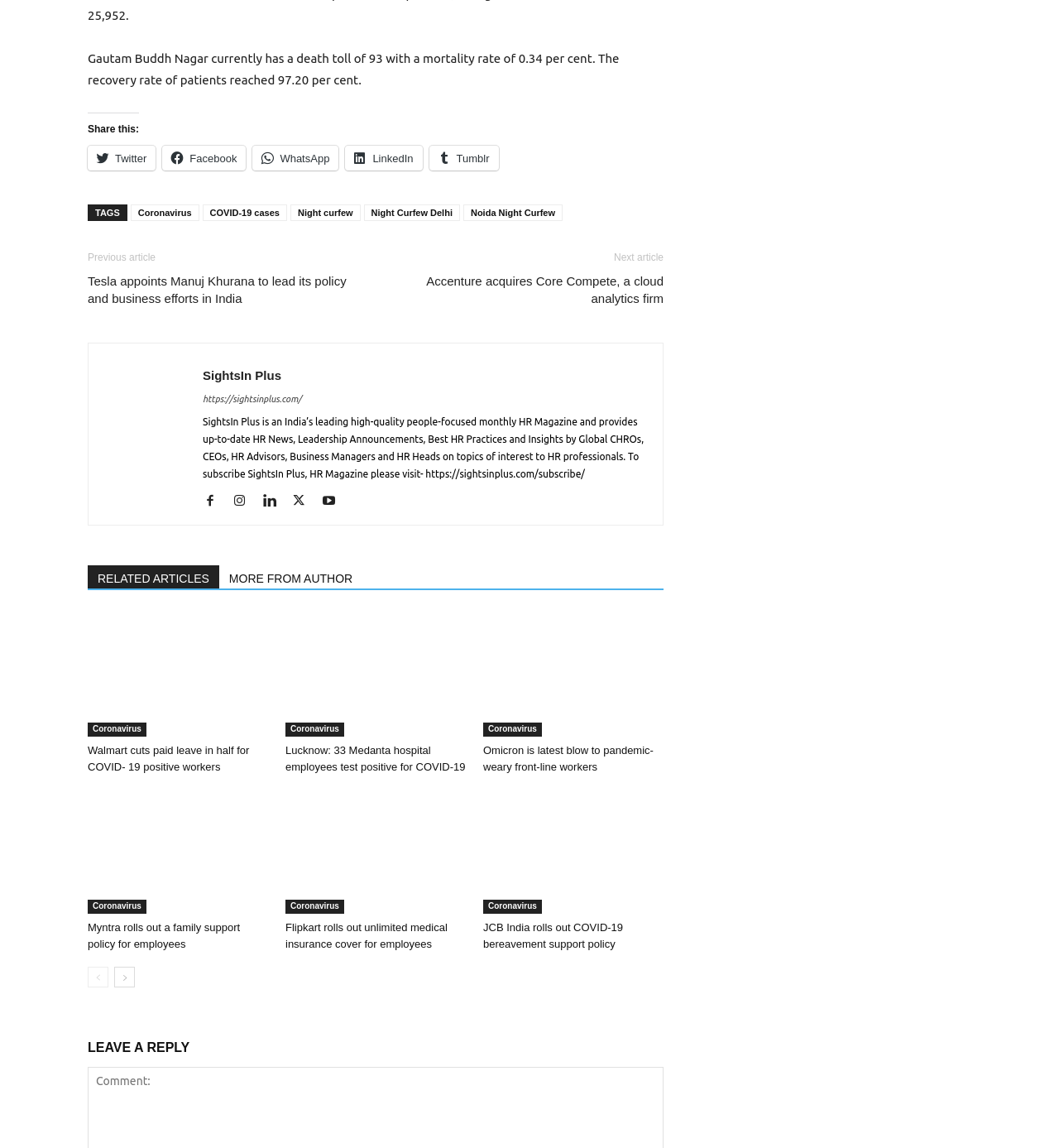Please find the bounding box coordinates of the element that must be clicked to perform the given instruction: "Read about Walmart cutting paid leave in half for COVID-19 positive workers". The coordinates should be four float numbers from 0 to 1, i.e., [left, top, right, bottom].

[0.083, 0.676, 0.253, 0.784]